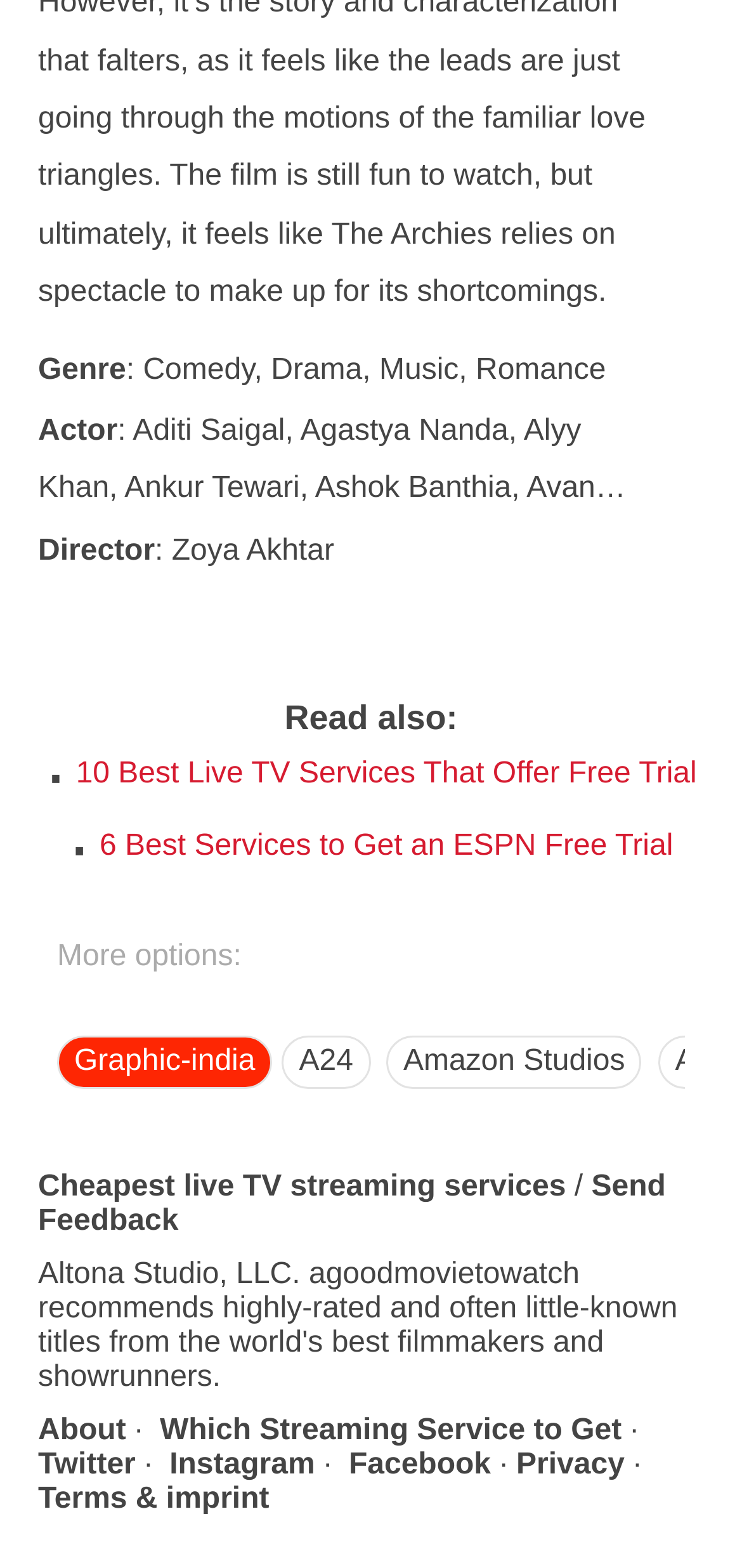Specify the bounding box coordinates of the element's region that should be clicked to achieve the following instruction: "Send feedback about the website". The bounding box coordinates consist of four float numbers between 0 and 1, in the format [left, top, right, bottom].

[0.051, 0.747, 0.897, 0.789]